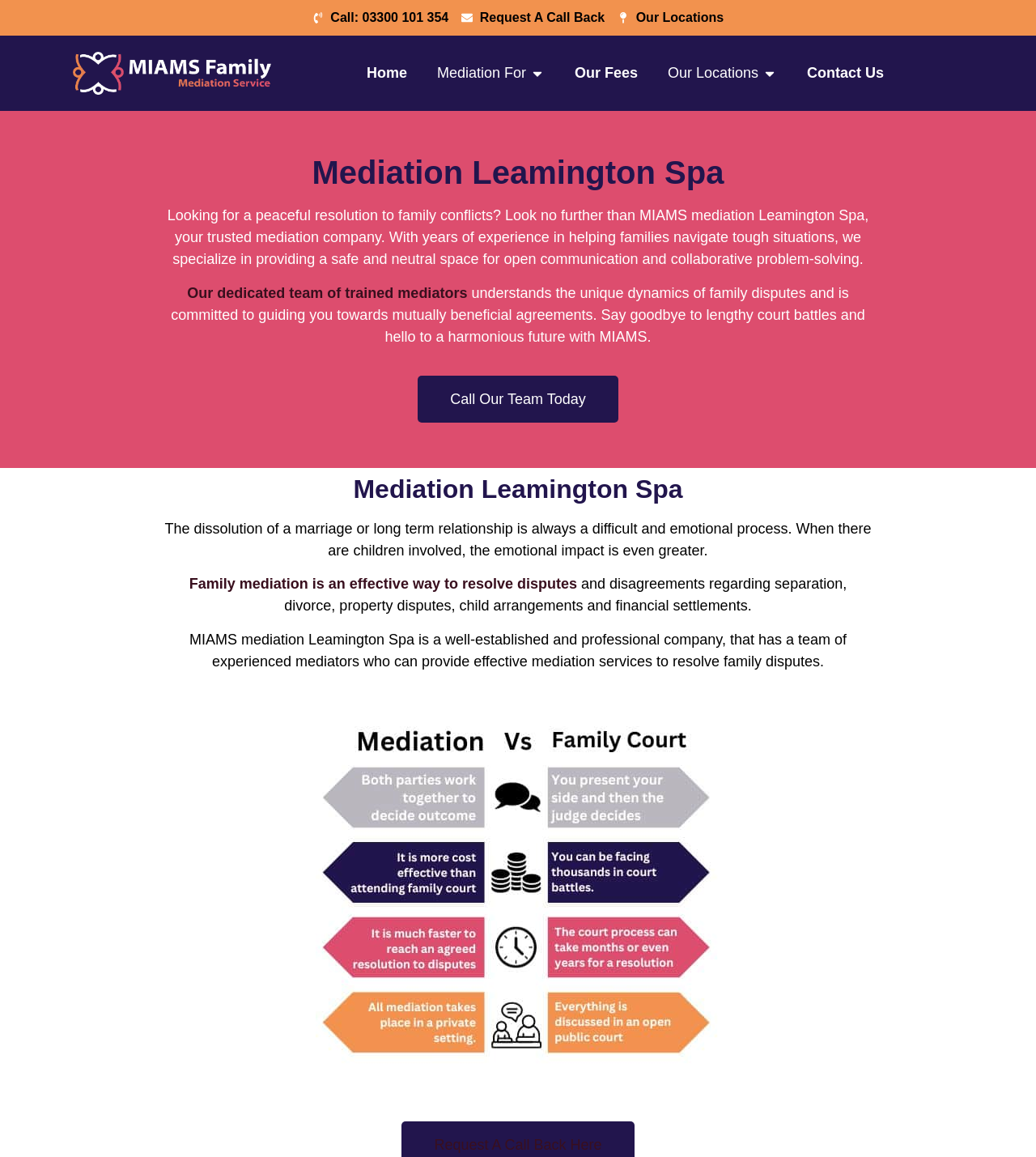Identify the bounding box of the UI element described as follows: "Request A Call Back". Provide the coordinates as four float numbers in the range of 0 to 1 [left, top, right, bottom].

[0.446, 0.007, 0.584, 0.024]